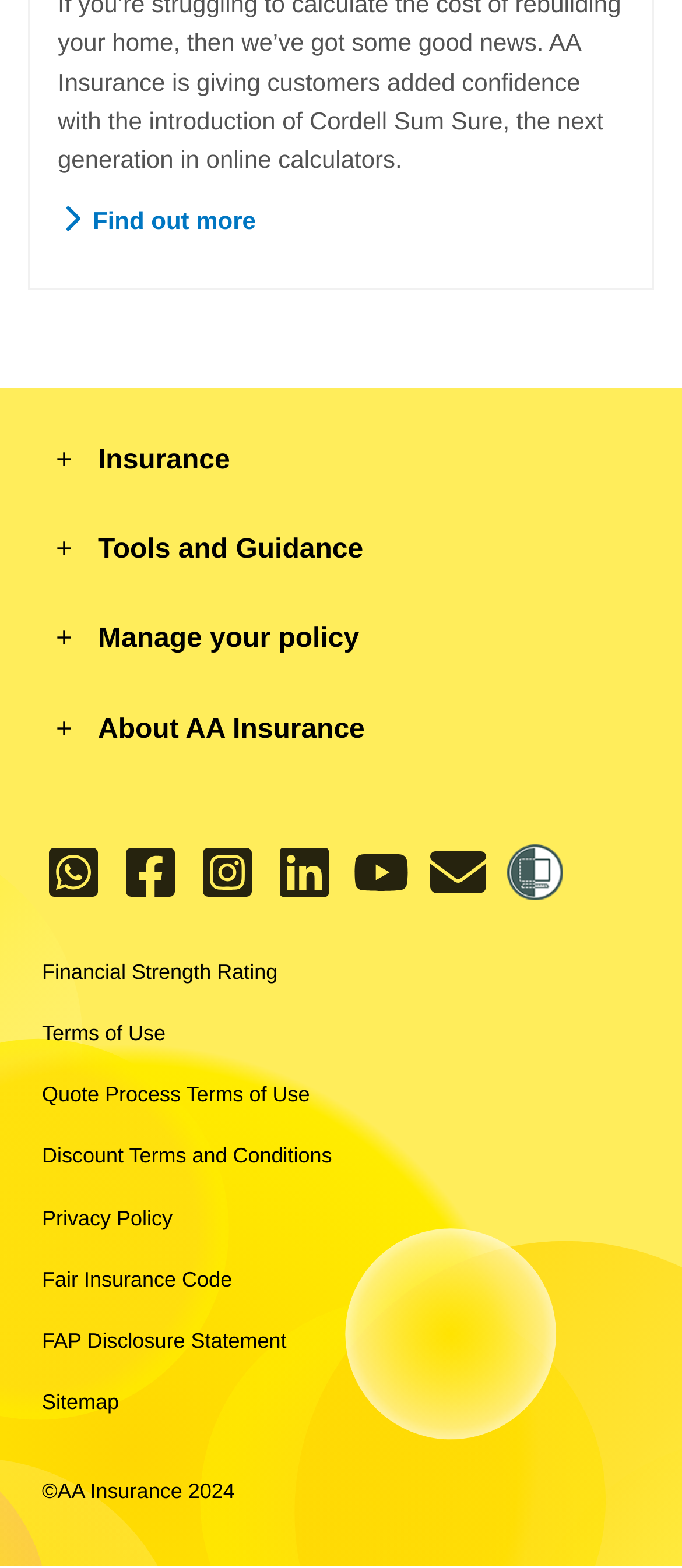Please answer the following question using a single word or phrase: 
What type of information can users find in the 'Tools and Guidance' section?

Insurance guidance